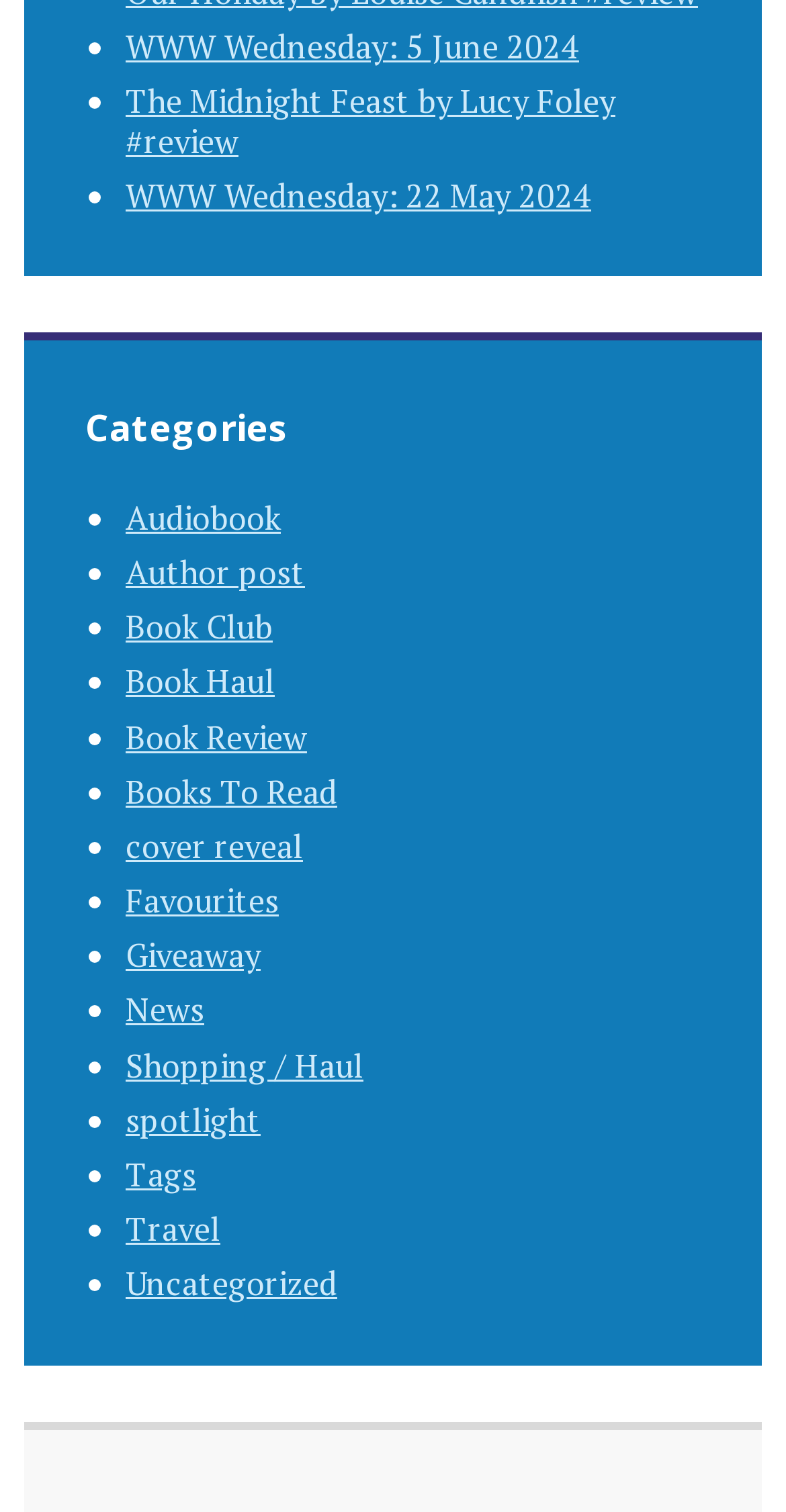Find the bounding box coordinates for the area you need to click to carry out the instruction: "Explore Book Haul posts". The coordinates should be four float numbers between 0 and 1, indicated as [left, top, right, bottom].

[0.16, 0.436, 0.35, 0.465]